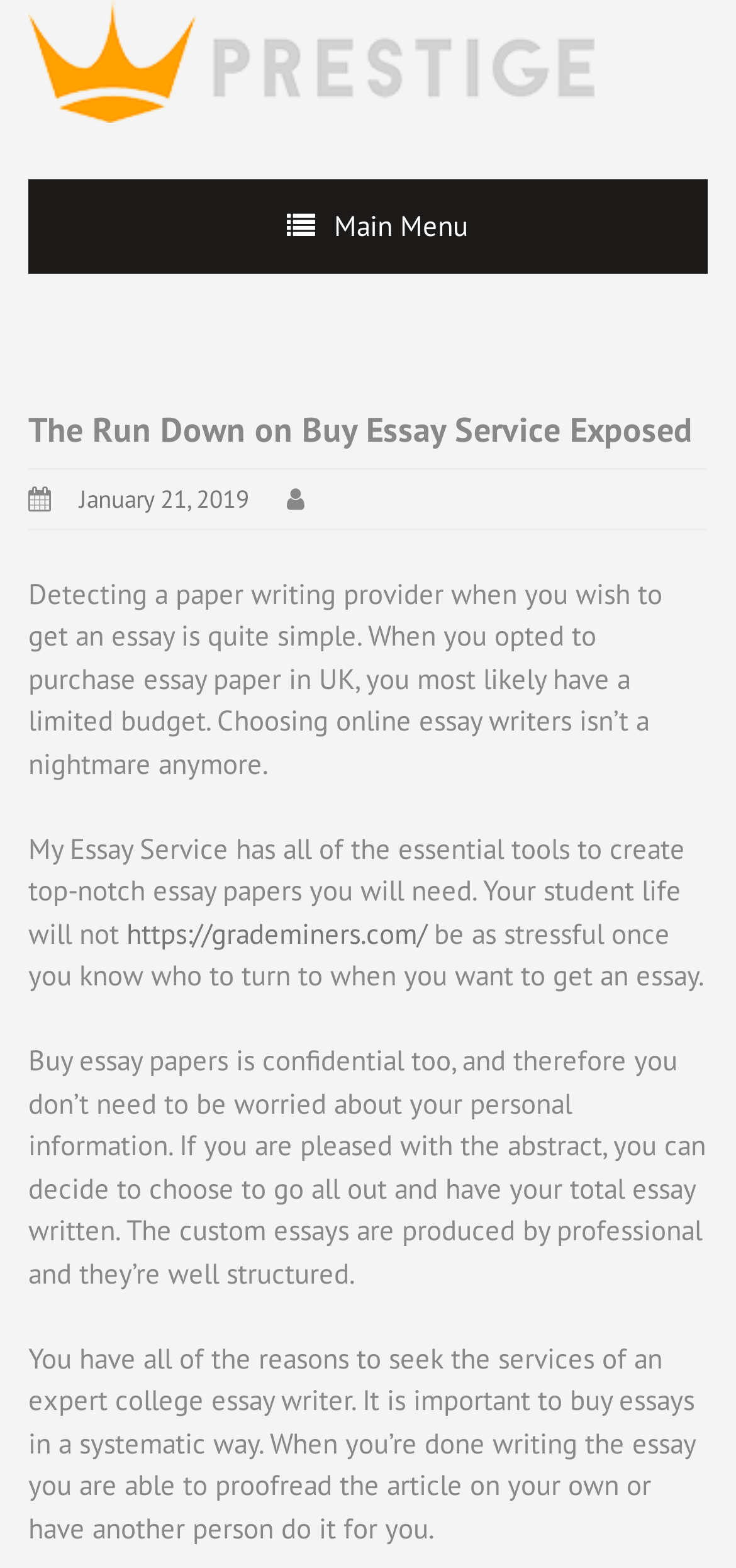Please answer the following question using a single word or phrase: 
What is the main benefit of using My Essay Service?

Top-notch essay papers